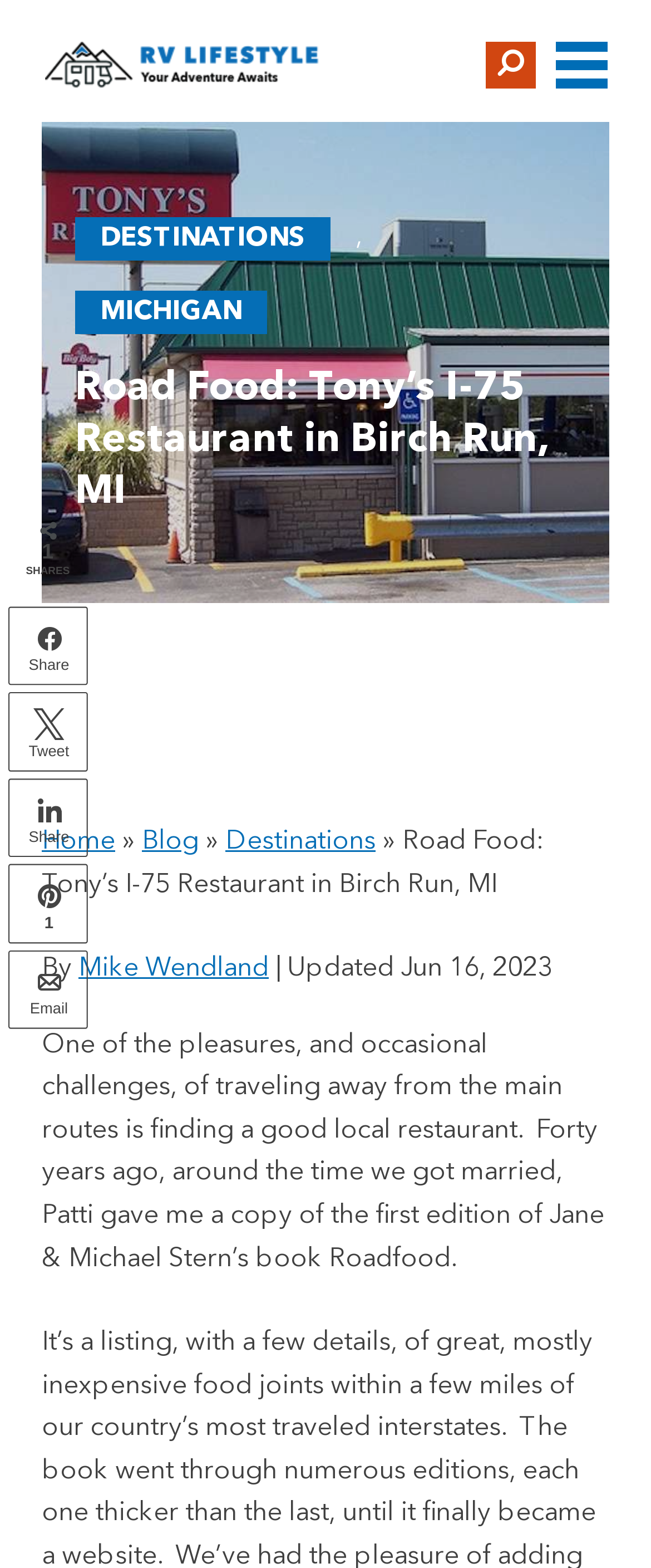Pinpoint the bounding box coordinates of the element to be clicked to execute the instruction: "Click on the author's name Mike Wendland".

[0.121, 0.609, 0.413, 0.626]